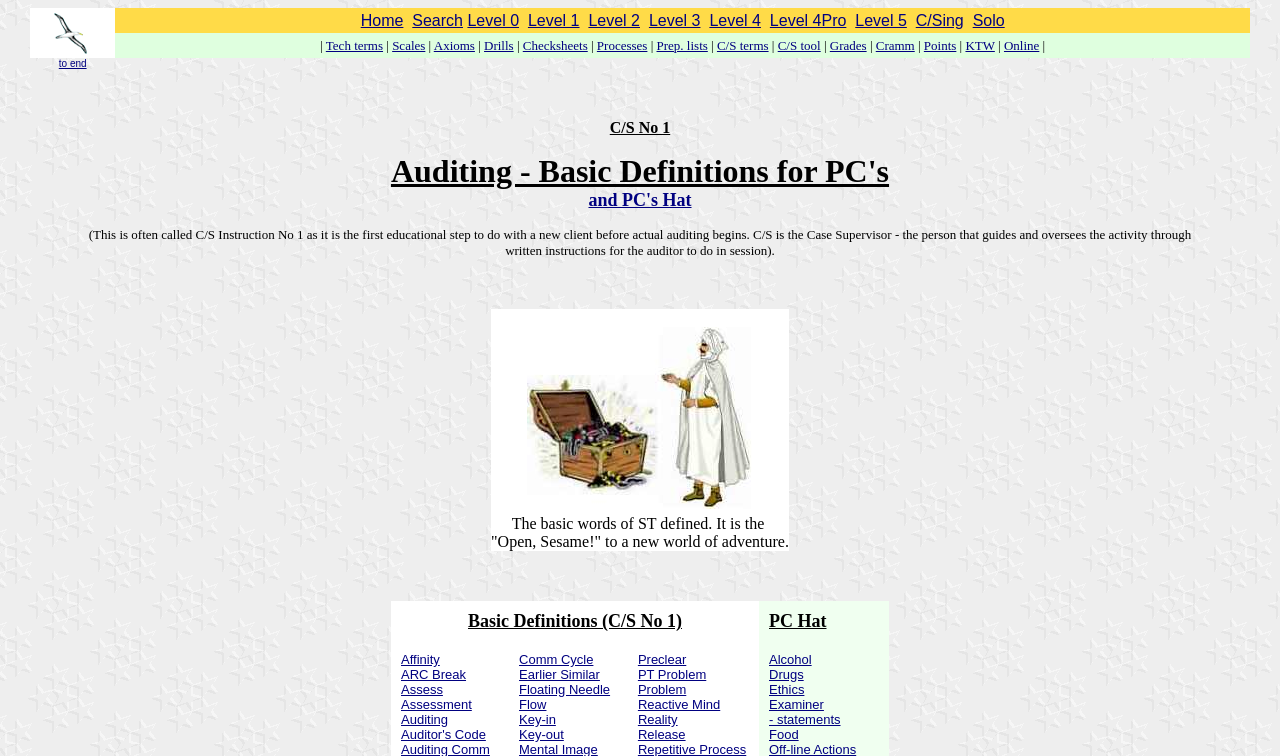Using the information shown in the image, answer the question with as much detail as possible: What is the purpose of C/S No 1?

According to the webpage content, C/S No 1, also known as ST0, is the first educational step to do with a new client before actual auditing begins, and its purpose is to guide and oversee the activity through written instructions for the auditor to do in session.